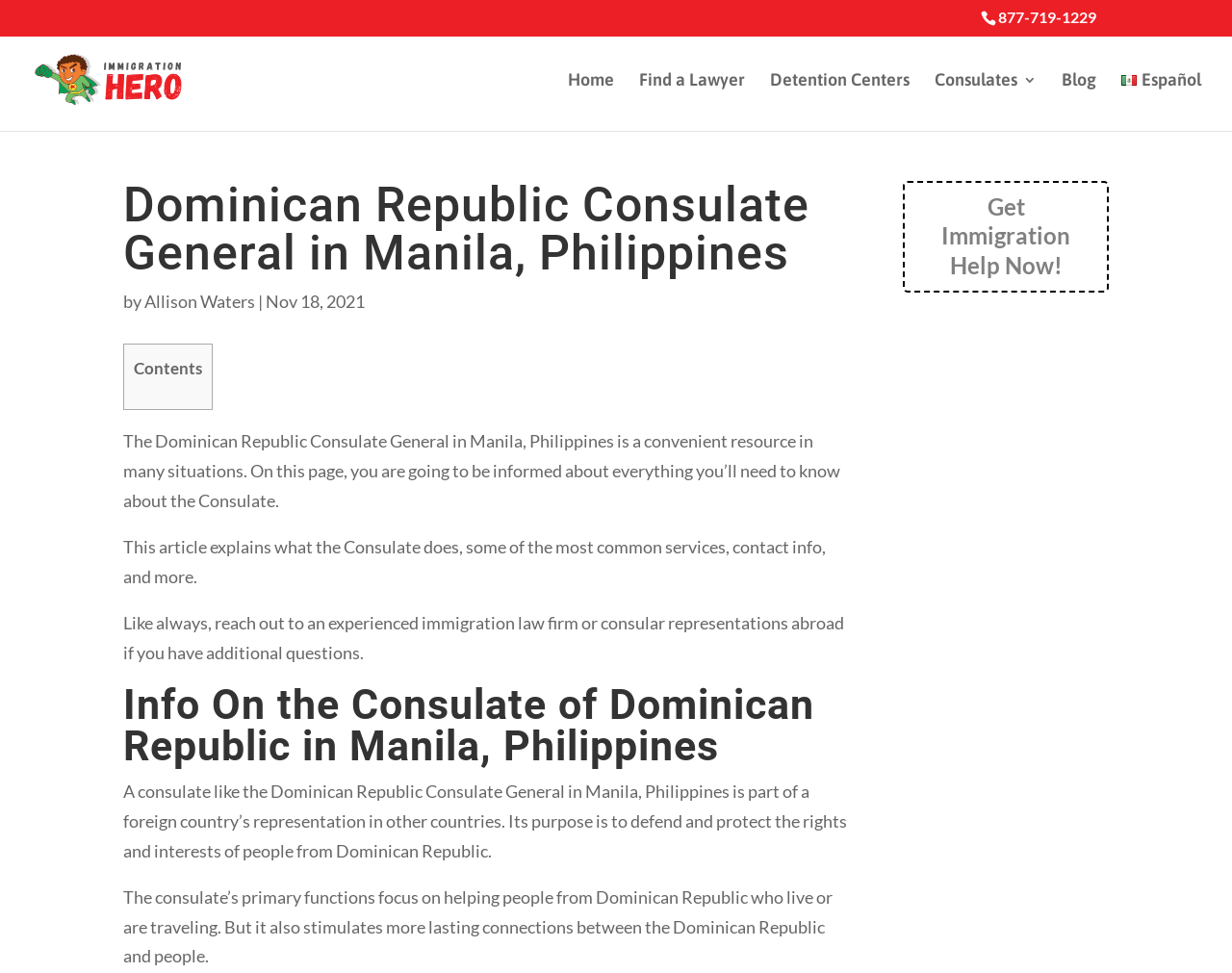What is the date when the article about the Dominican Republic Consulate General in Manila, Philippines was written?
Provide a detailed answer to the question using information from the image.

I found the date by looking at the text 'Nov 18, 2021' below the heading 'Dominican Republic Consulate General in Manila, Philippines'.